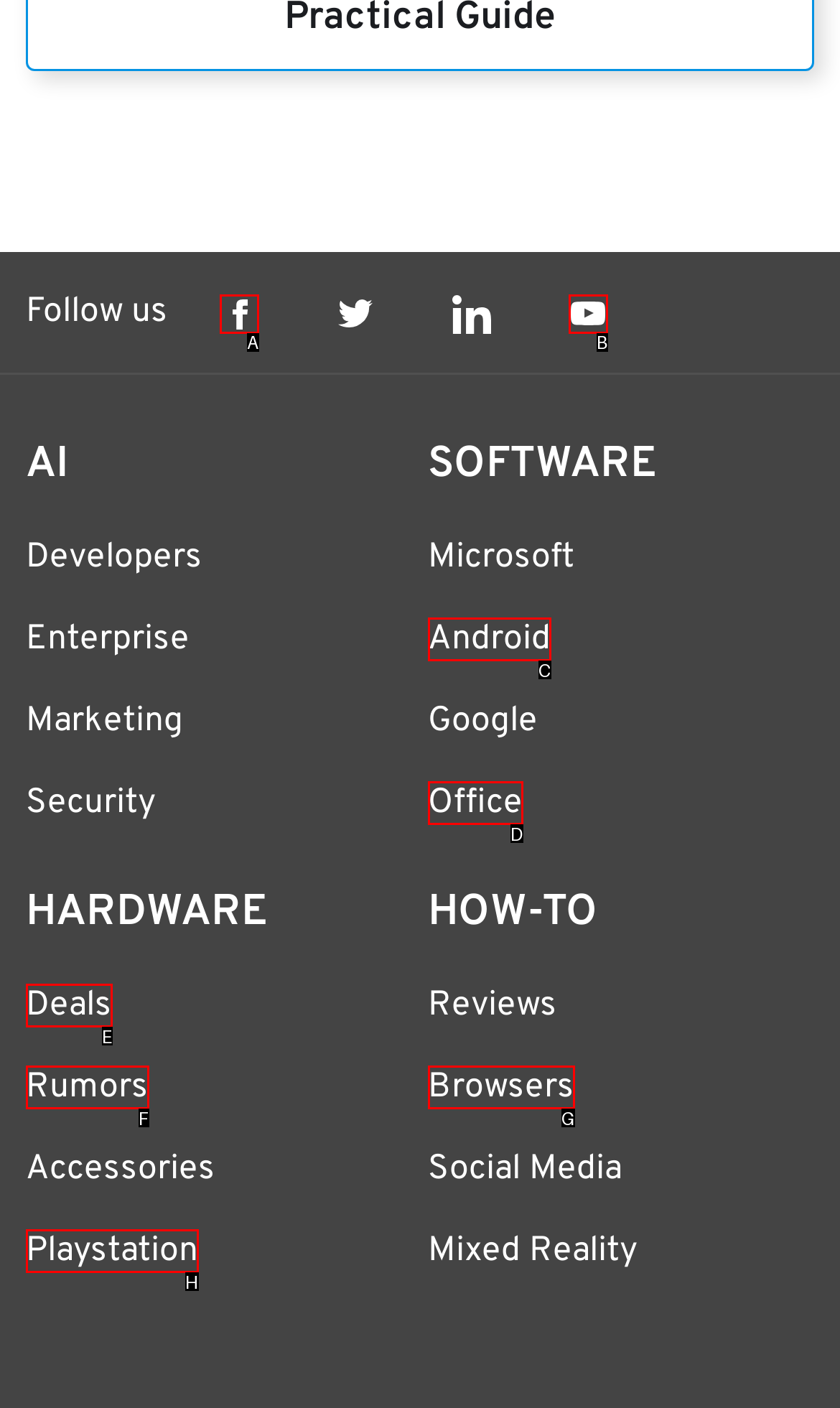Find the option that matches this description: Deals
Provide the corresponding letter directly.

E